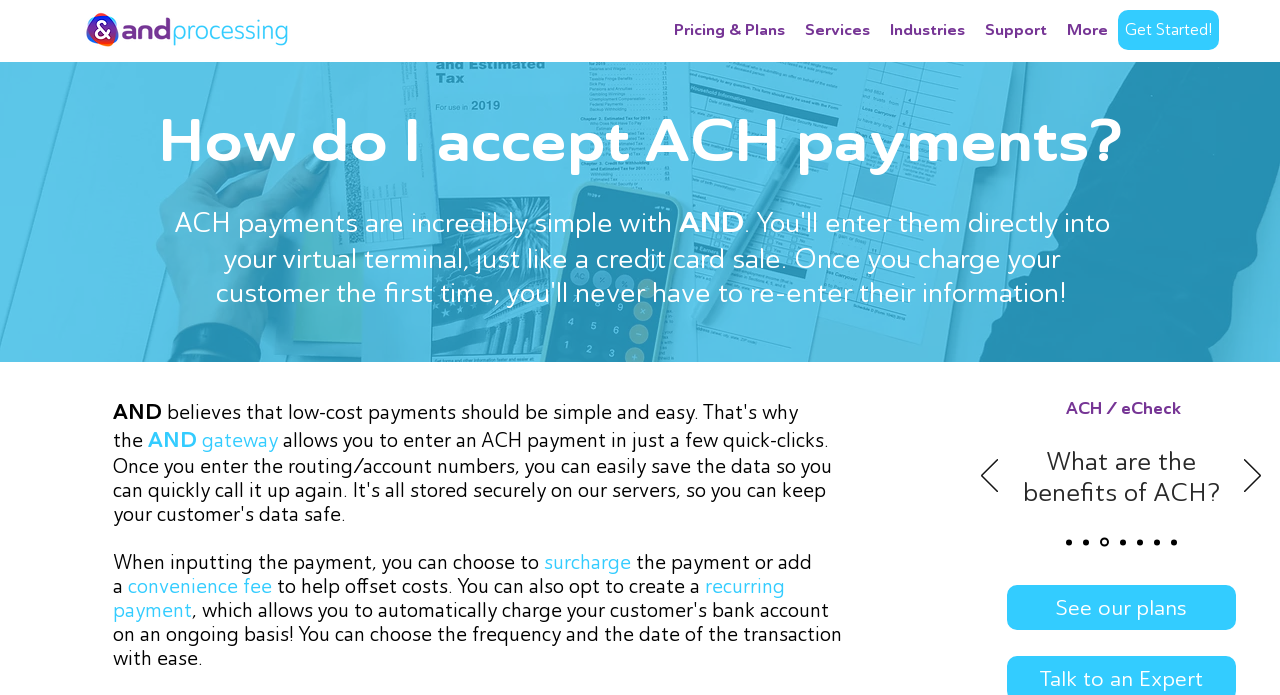Please identify the bounding box coordinates of the area that needs to be clicked to follow this instruction: "Click the AND logo".

[0.047, 0.0, 0.244, 0.088]